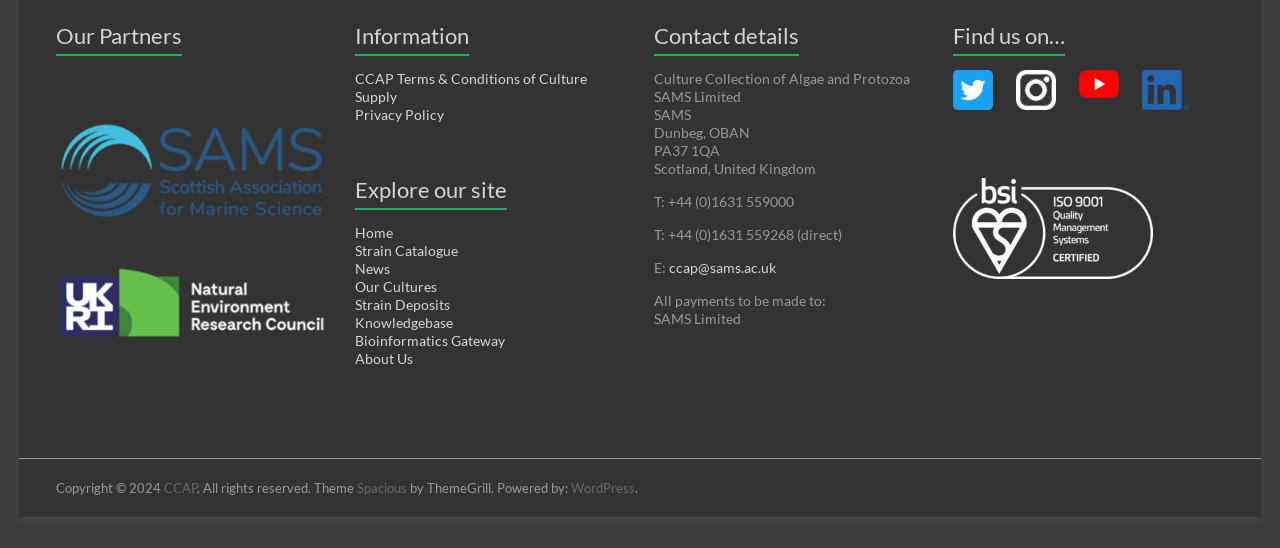Determine the bounding box coordinates of the clickable area required to perform the following instruction: "Visit the 'Strain Catalogue'". The coordinates should be represented as four float numbers between 0 and 1: [left, top, right, bottom].

[0.278, 0.442, 0.358, 0.473]